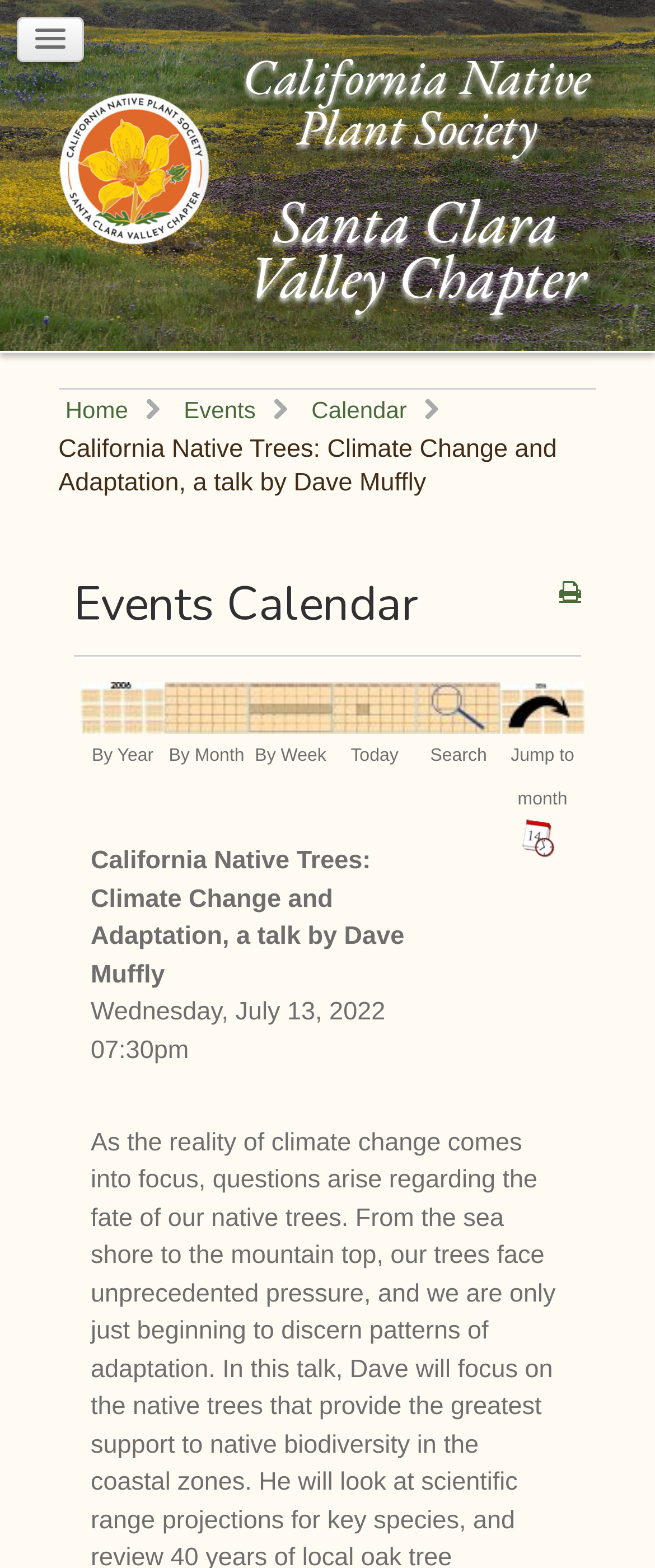What is the function of the 'Search' button?
Look at the screenshot and provide an in-depth answer.

I found the answer by looking at the layout of the webpage, where I found a table with various buttons, including 'Search'. Based on the context, it is likely that this button is used to search for specific events or keywords.